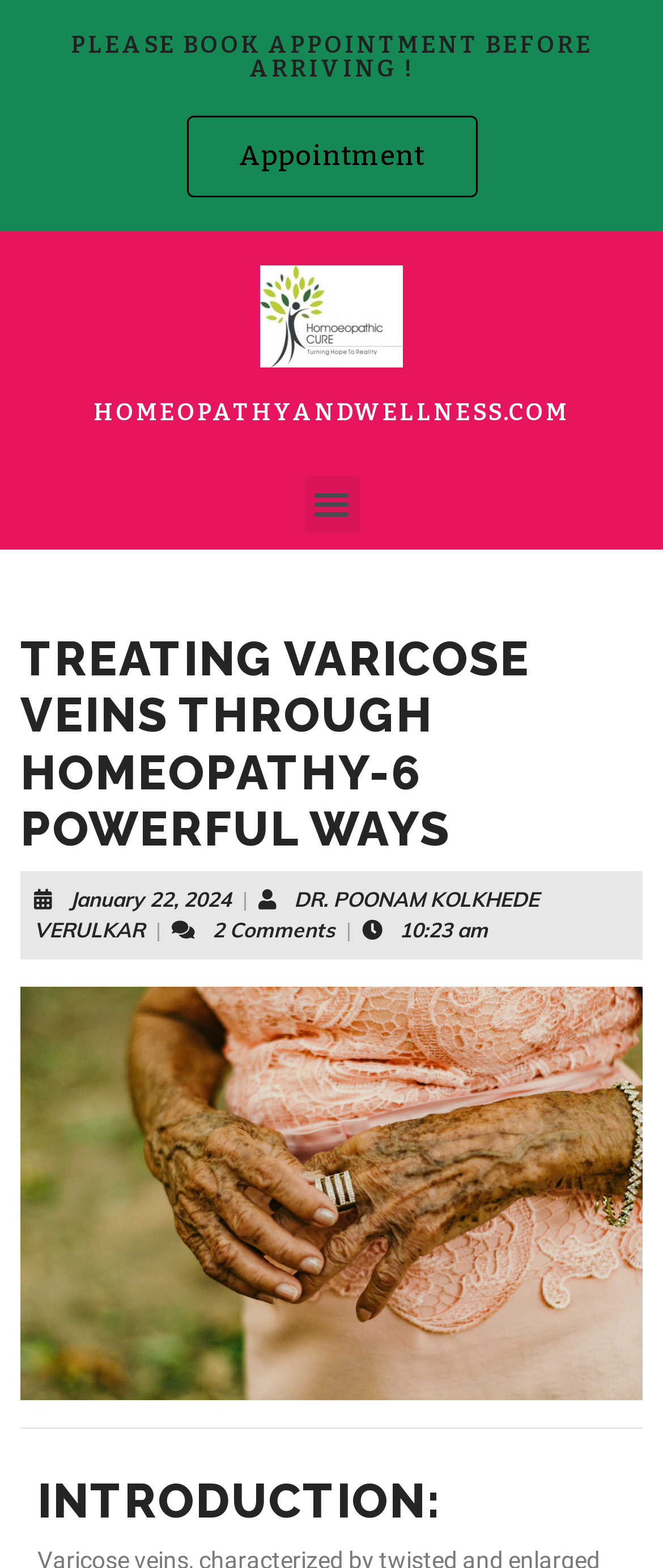Bounding box coordinates are specified in the format (top-left x, top-left y, bottom-right x, bottom-right y). All values are floating point numbers bounded between 0 and 1. Please provide the bounding box coordinate of the region this sentence describes: January 22, 2024January 22, 2024

[0.105, 0.566, 0.349, 0.582]